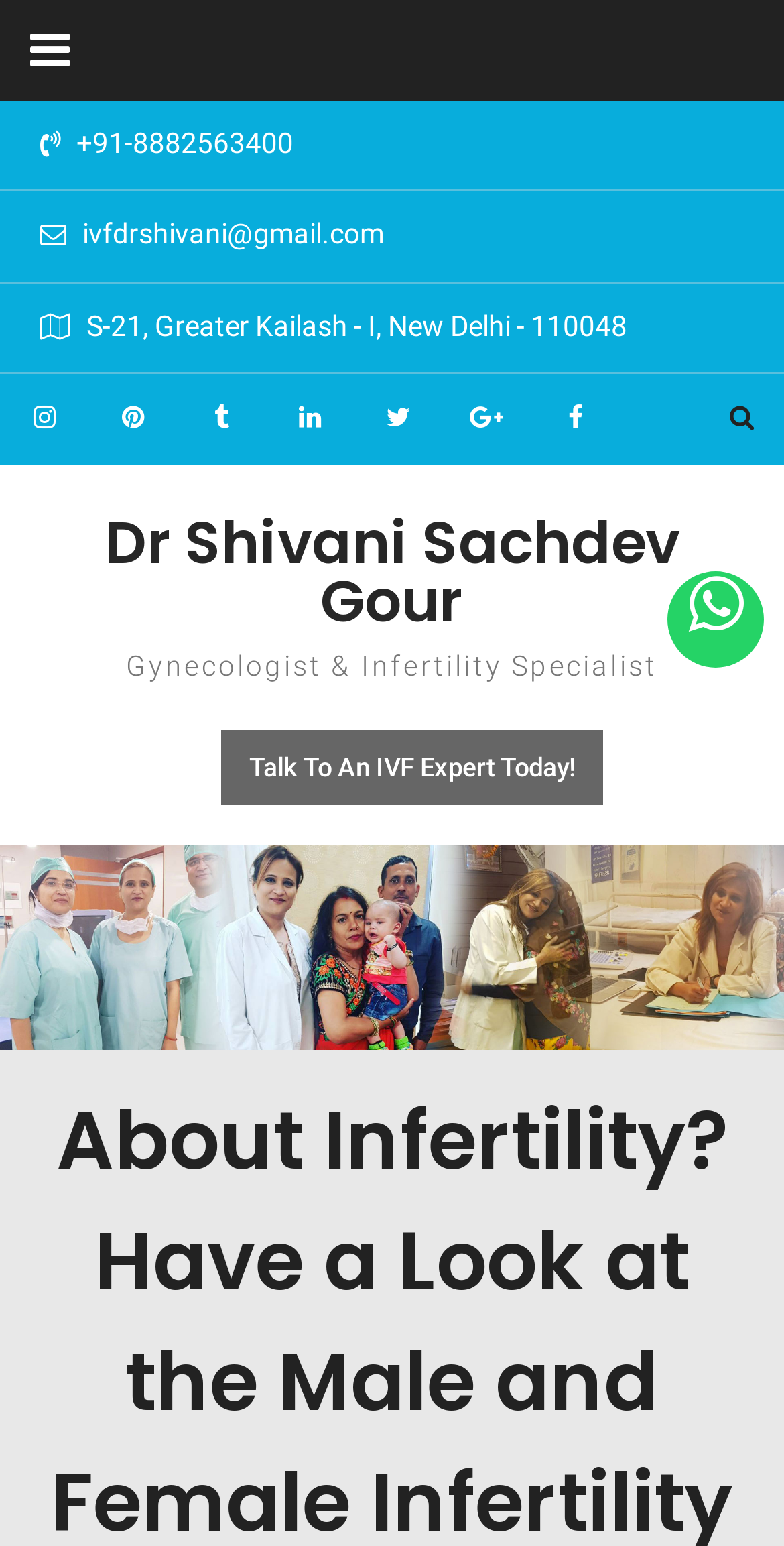What is the phone number to contact?
Based on the screenshot, respond with a single word or phrase.

+91-8882563400